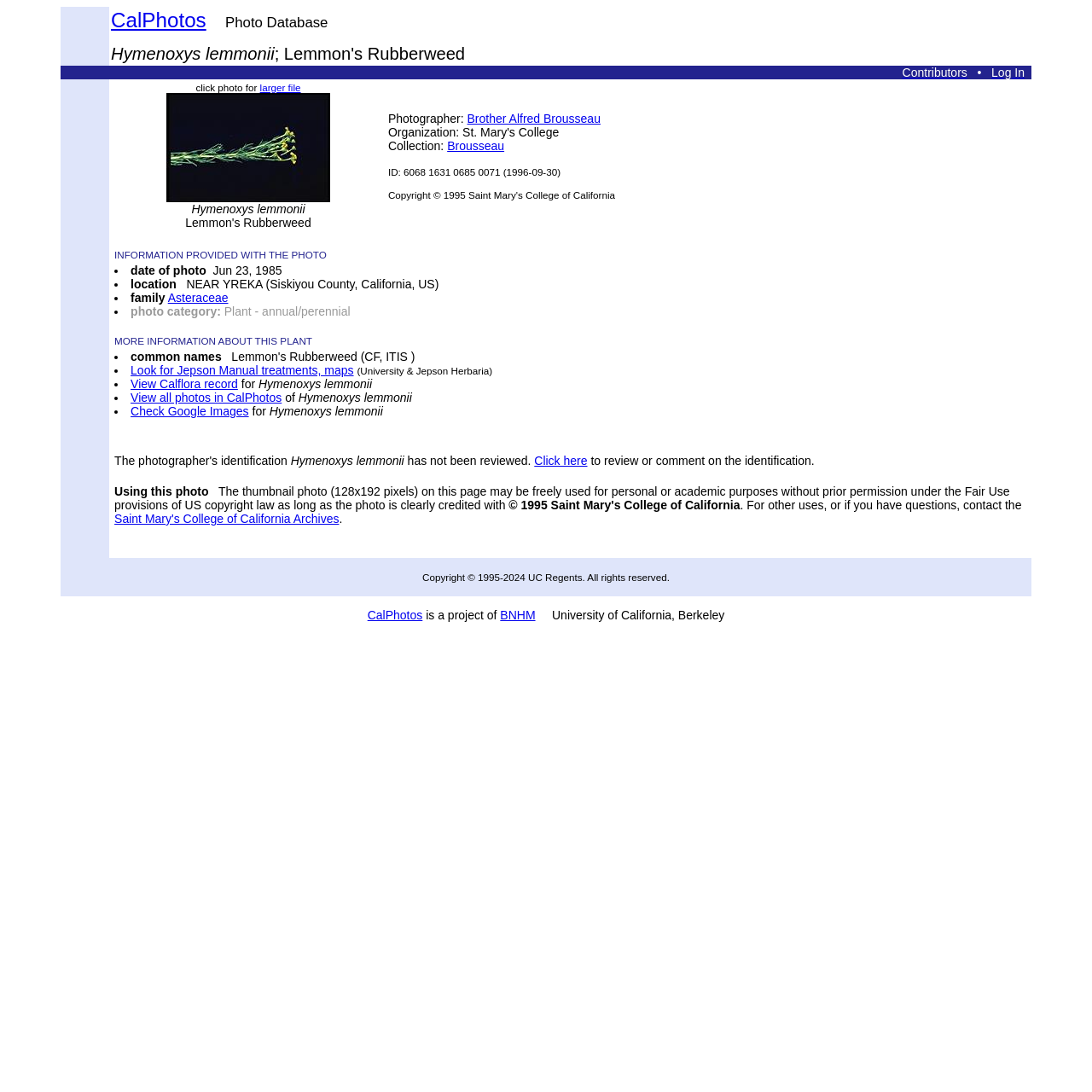Please identify the bounding box coordinates of the element on the webpage that should be clicked to follow this instruction: "Click on the link to view Calflora record for Hymenoxys lemmonii". The bounding box coordinates should be given as four float numbers between 0 and 1, formatted as [left, top, right, bottom].

[0.12, 0.345, 0.218, 0.358]